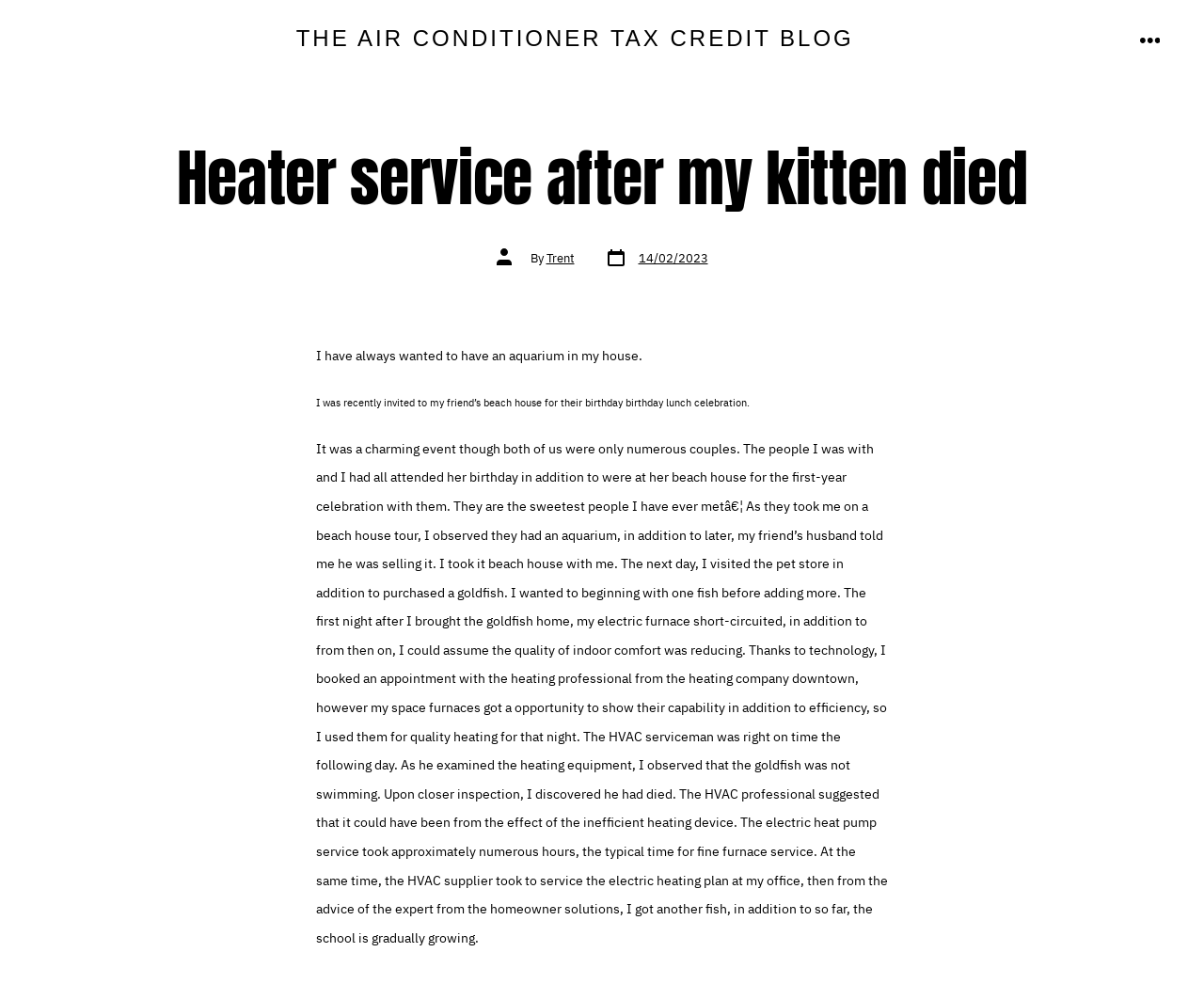Please analyze the image and provide a thorough answer to the question:
What is the date of the post?

The post date can be found in the header section of the webpage, where it is written 'Post date 14/02/2023'.